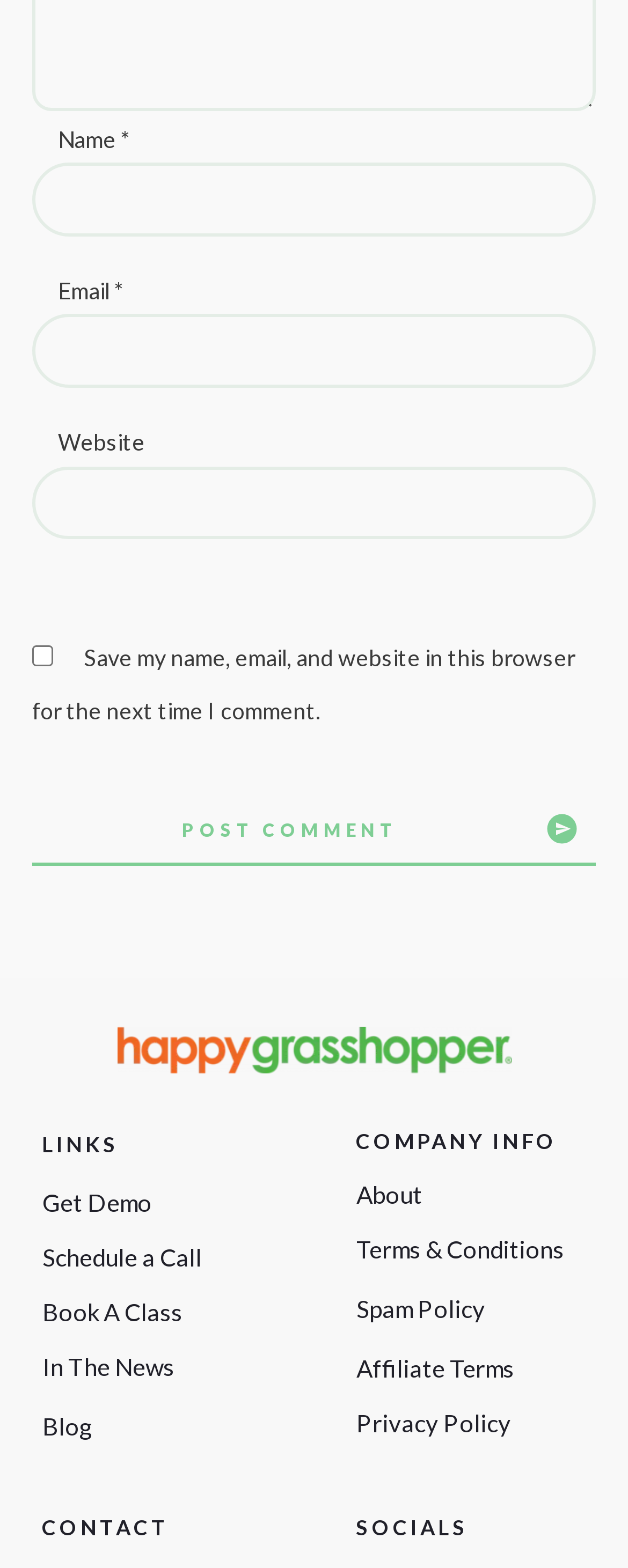Kindly determine the bounding box coordinates of the area that needs to be clicked to fulfill this instruction: "Input your email".

[0.051, 0.2, 0.949, 0.248]